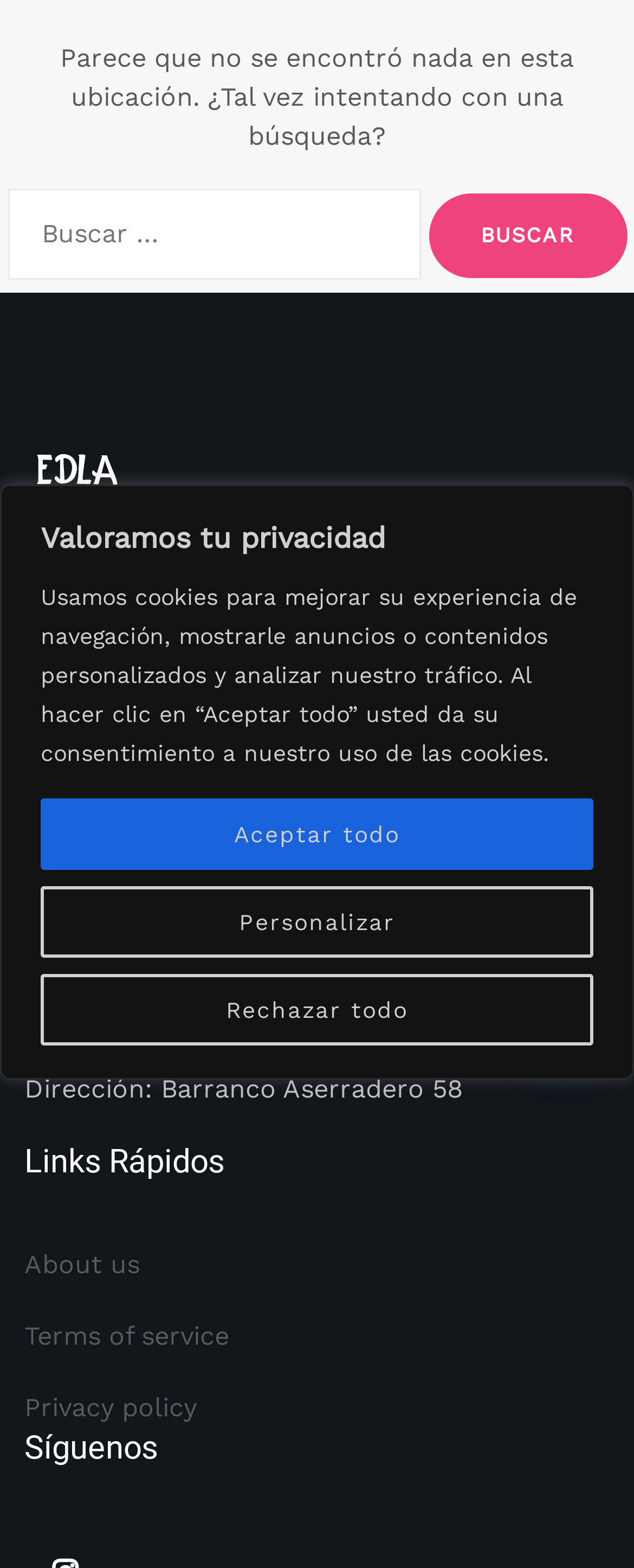Detail the webpage's structure and highlights in your description.

This webpage appears to be an error page, indicating that the requested content was not found. At the top of the page, there is a notification bar that spans the entire width, informing users about the website's use of cookies and providing options to personalize, reject, or accept all cookies.

Below the notification bar, there is a main section that occupies most of the page. In the center of this section, there is a message stating that nothing was found at the requested location and suggesting a search. A search bar is provided below this message, accompanied by a "Buscar" (Search) button.

To the right of the search bar, there is a brief description of the website's artistic projects, emphasizing recycling and handmade work. Below this description, there is a section with contact information, including an email address, phone number, and physical address.

Further down, there are three headings: "Contacta con nostros" (Contact Us), "Links Rápidos" (Quick Links), and "Síguenos" (Follow Us). Under the "Links Rápidos" heading, there are three links to "About us", "Terms of service", and "Privacy policy".